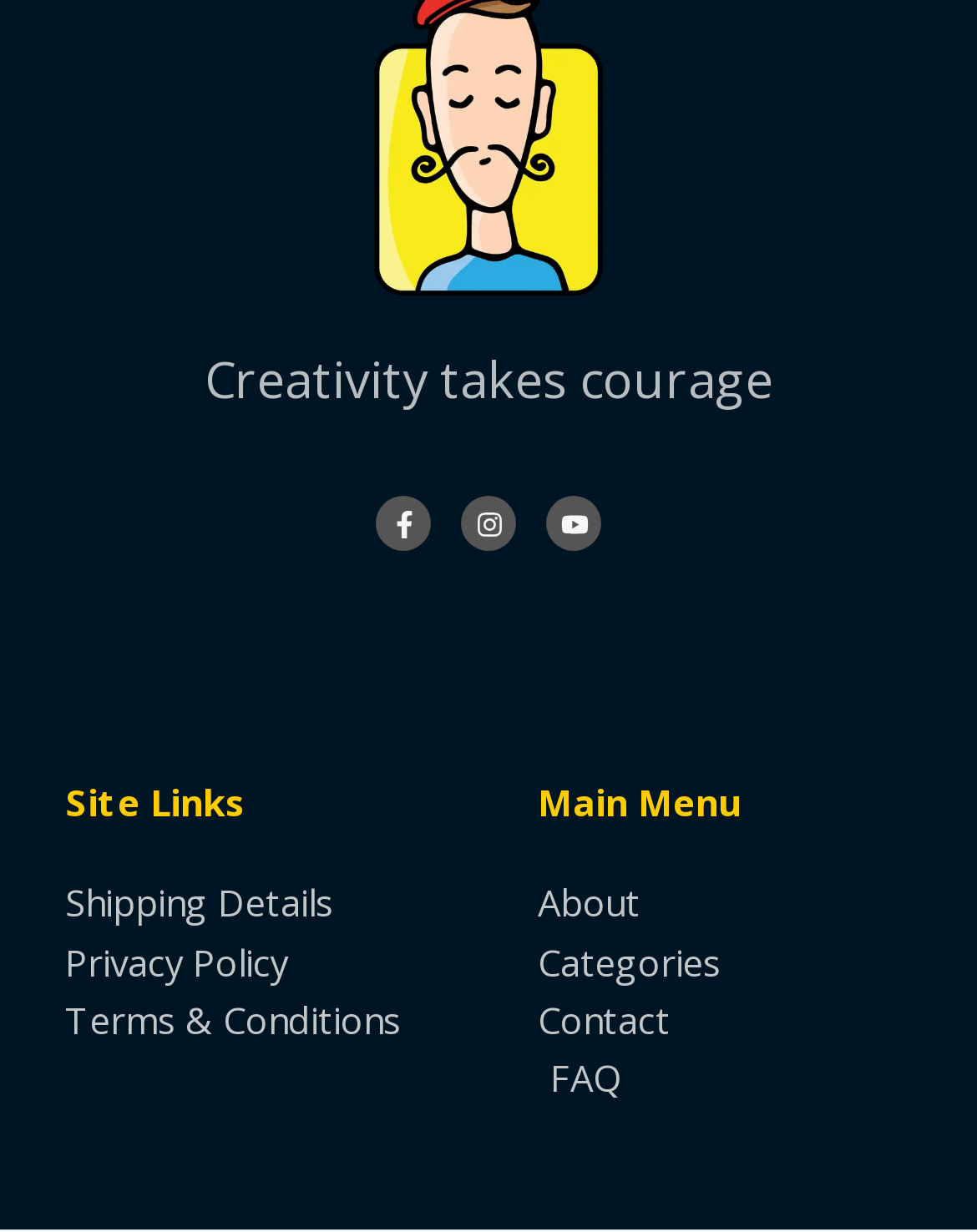Identify the bounding box of the UI component described as: "Terms & Conditions".

[0.067, 0.805, 0.491, 0.853]